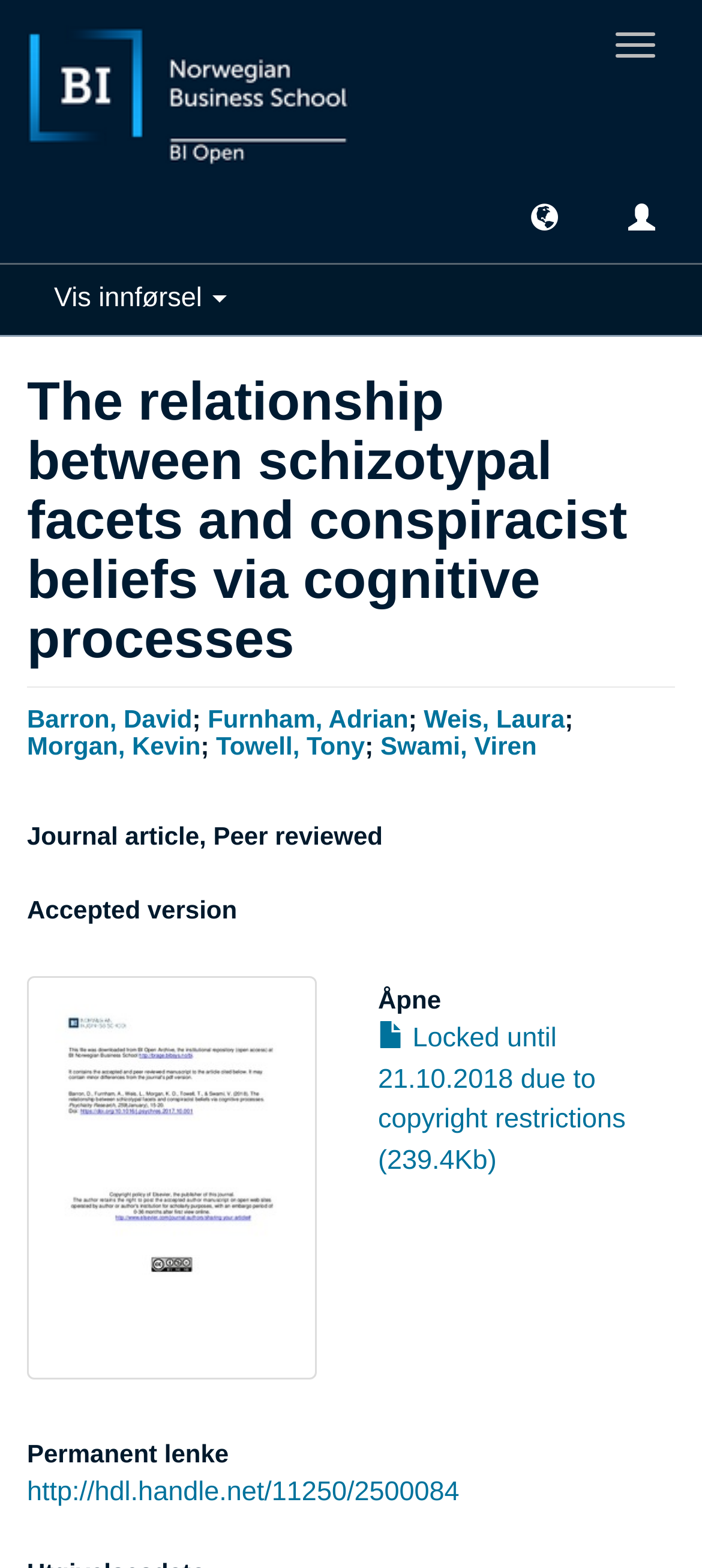Indicate the bounding box coordinates of the element that needs to be clicked to satisfy the following instruction: "View article by Barron, David". The coordinates should be four float numbers between 0 and 1, i.e., [left, top, right, bottom].

[0.038, 0.449, 0.274, 0.467]